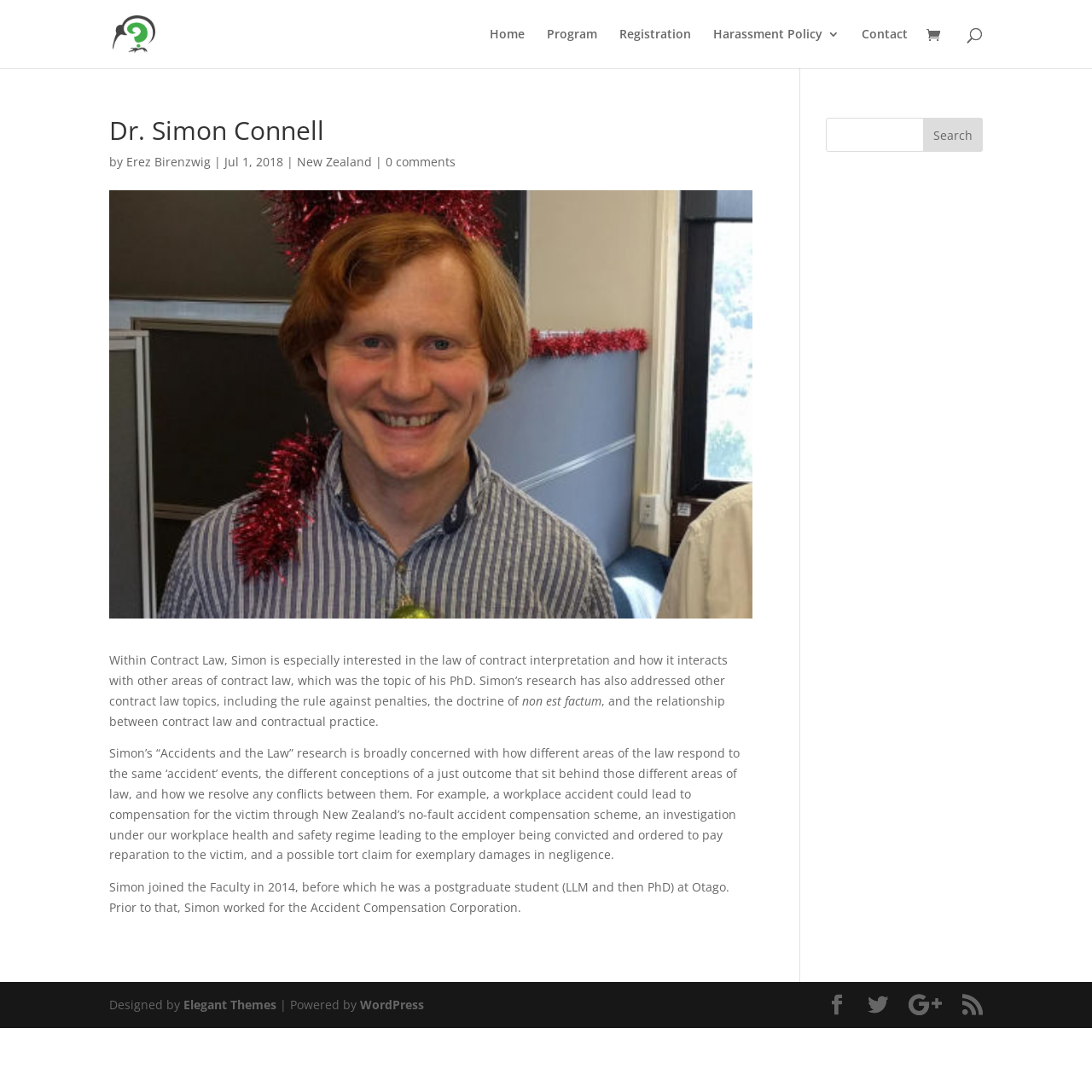Find and specify the bounding box coordinates that correspond to the clickable region for the instruction: "search in the page".

[0.756, 0.108, 0.9, 0.139]